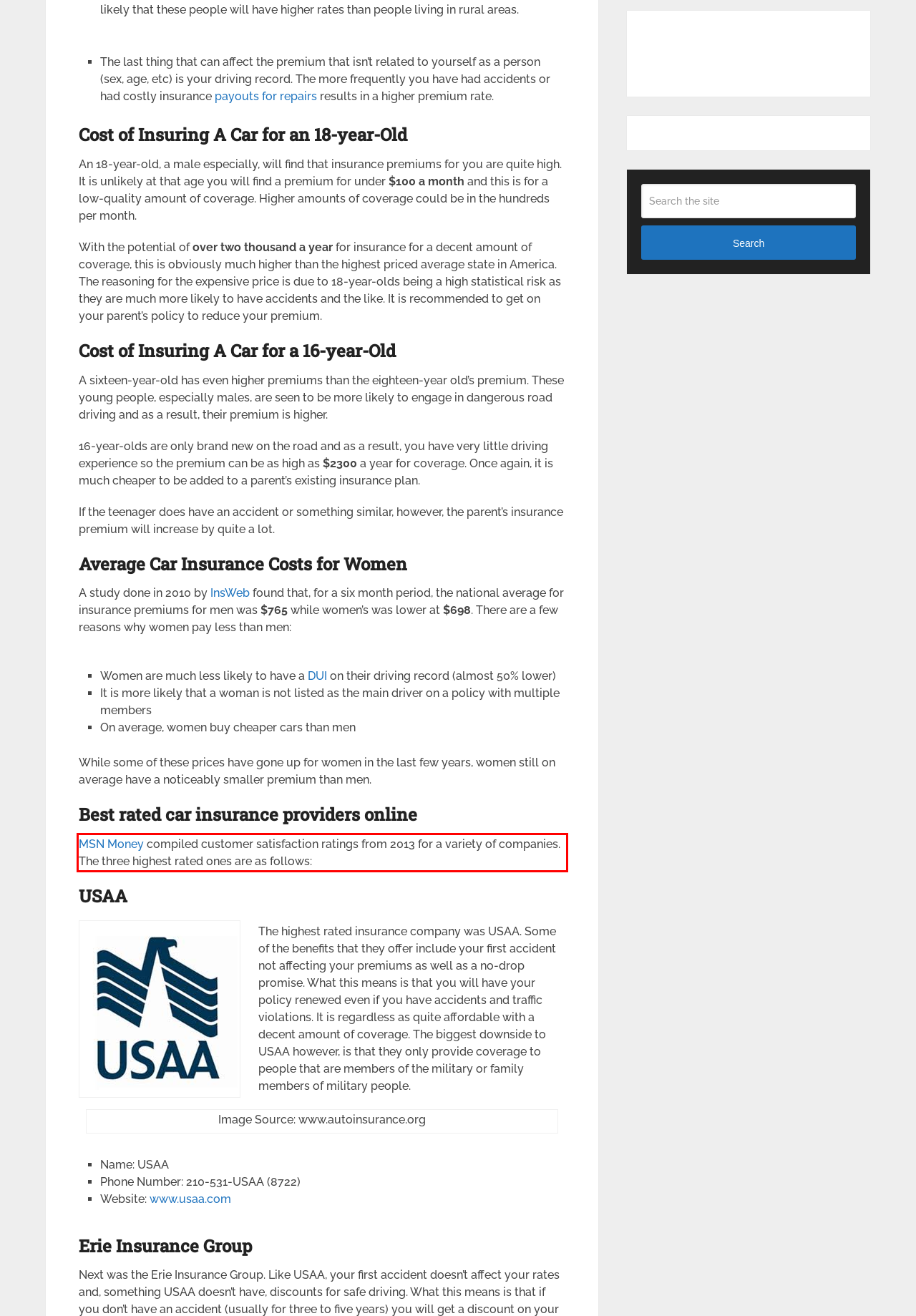Given a webpage screenshot with a red bounding box, perform OCR to read and deliver the text enclosed by the red bounding box.

MSN Money compiled customer satisfaction ratings from 2013 for a variety of companies. The three highest rated ones are as follows: